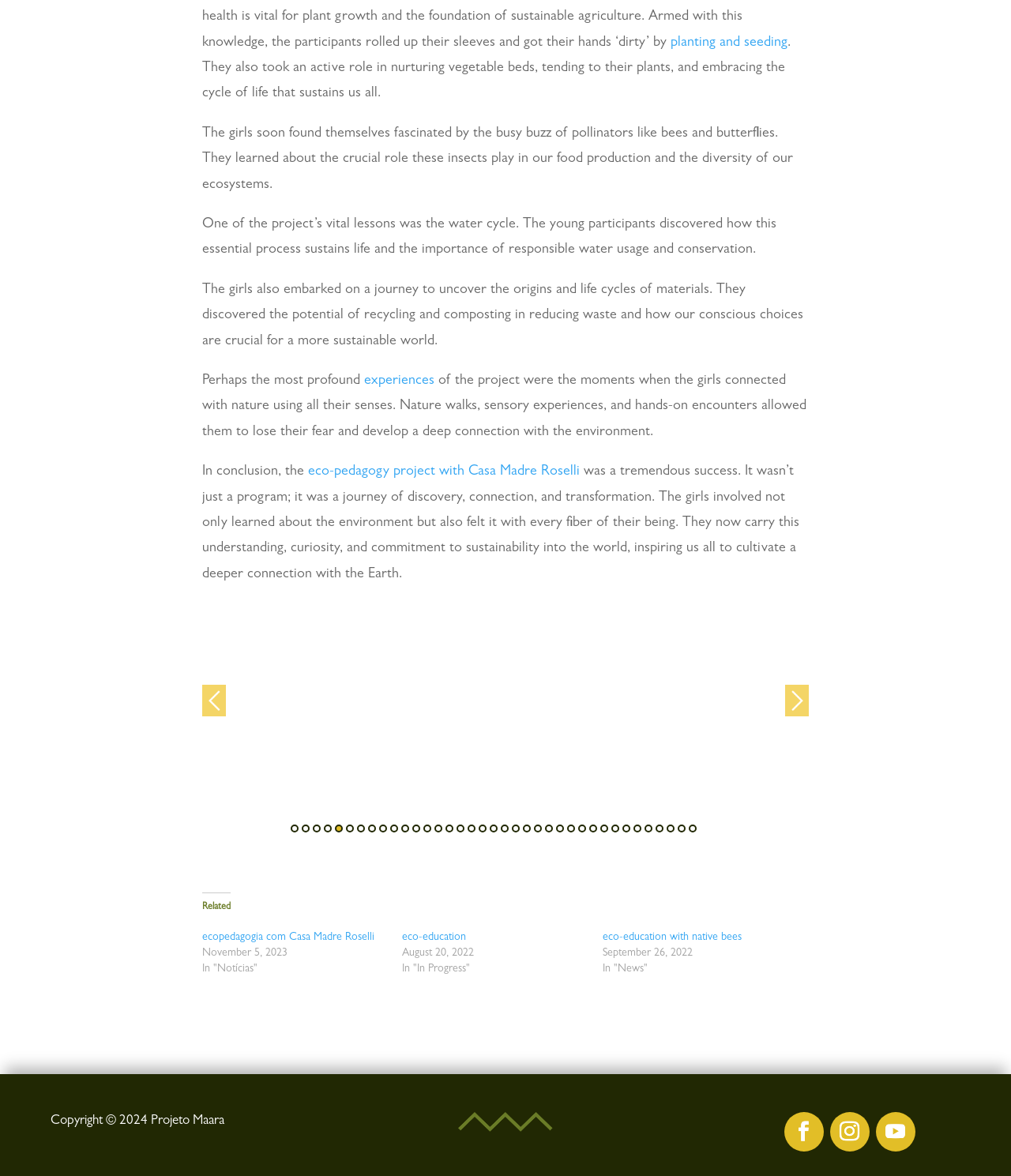Using the element description parent_node: 1, predict the bounding box coordinates for the UI element. Provide the coordinates in (top-left x, top-left y, bottom-right x, bottom-right y) format with values ranging from 0 to 1.

[0.201, 0.513, 0.499, 0.714]